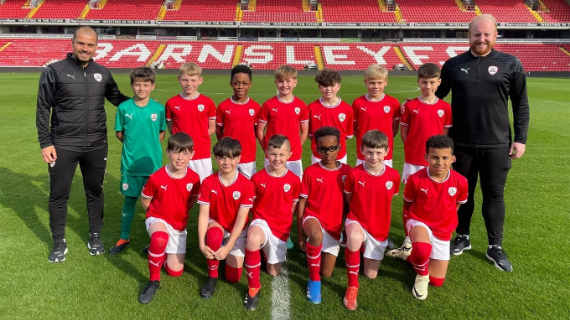Please give a concise answer to this question using a single word or phrase: 
What is the age group of the football players?

U11